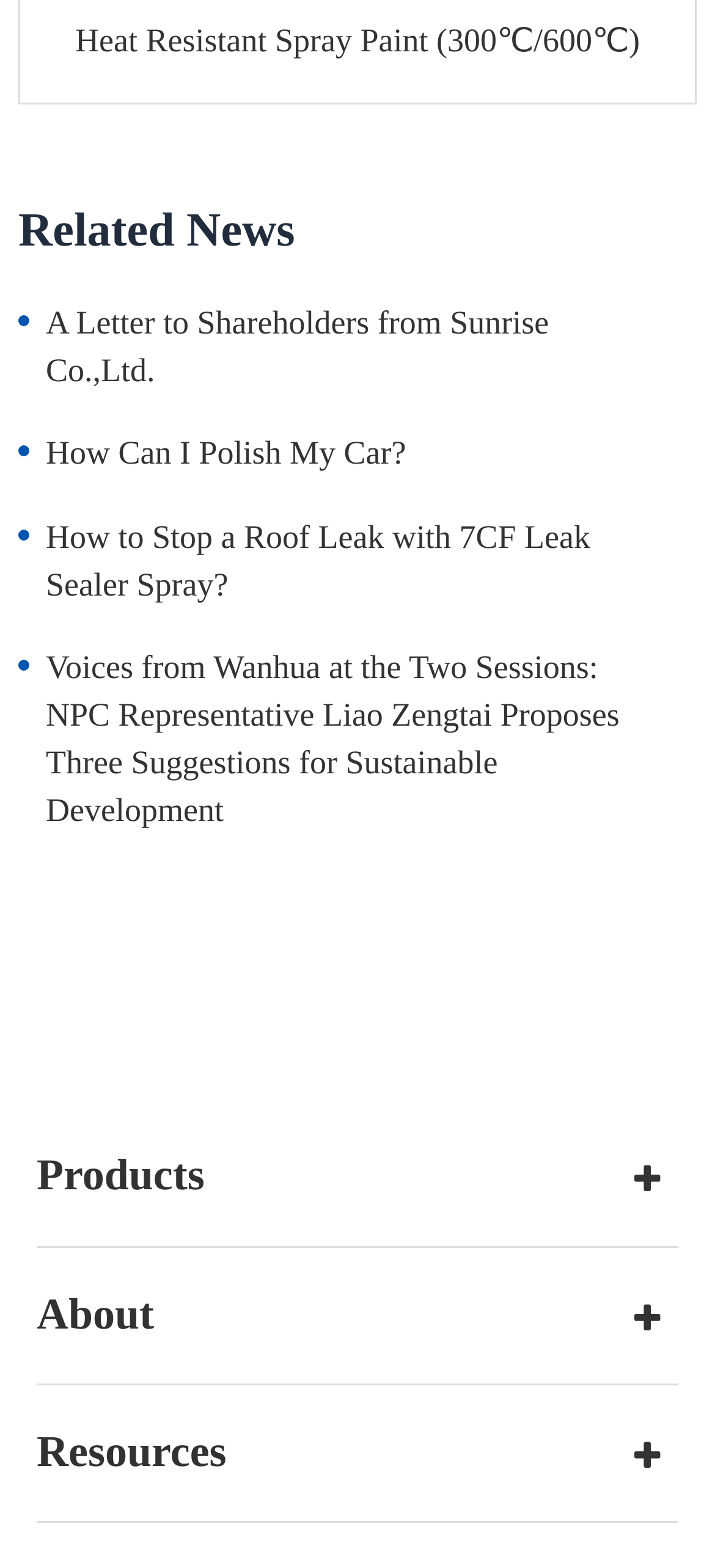Can you identify the bounding box coordinates of the clickable region needed to carry out this instruction: 'View Heat Resistant Spray Paint information'? The coordinates should be four float numbers within the range of 0 to 1, stated as [left, top, right, bottom].

[0.079, 0.012, 0.921, 0.042]